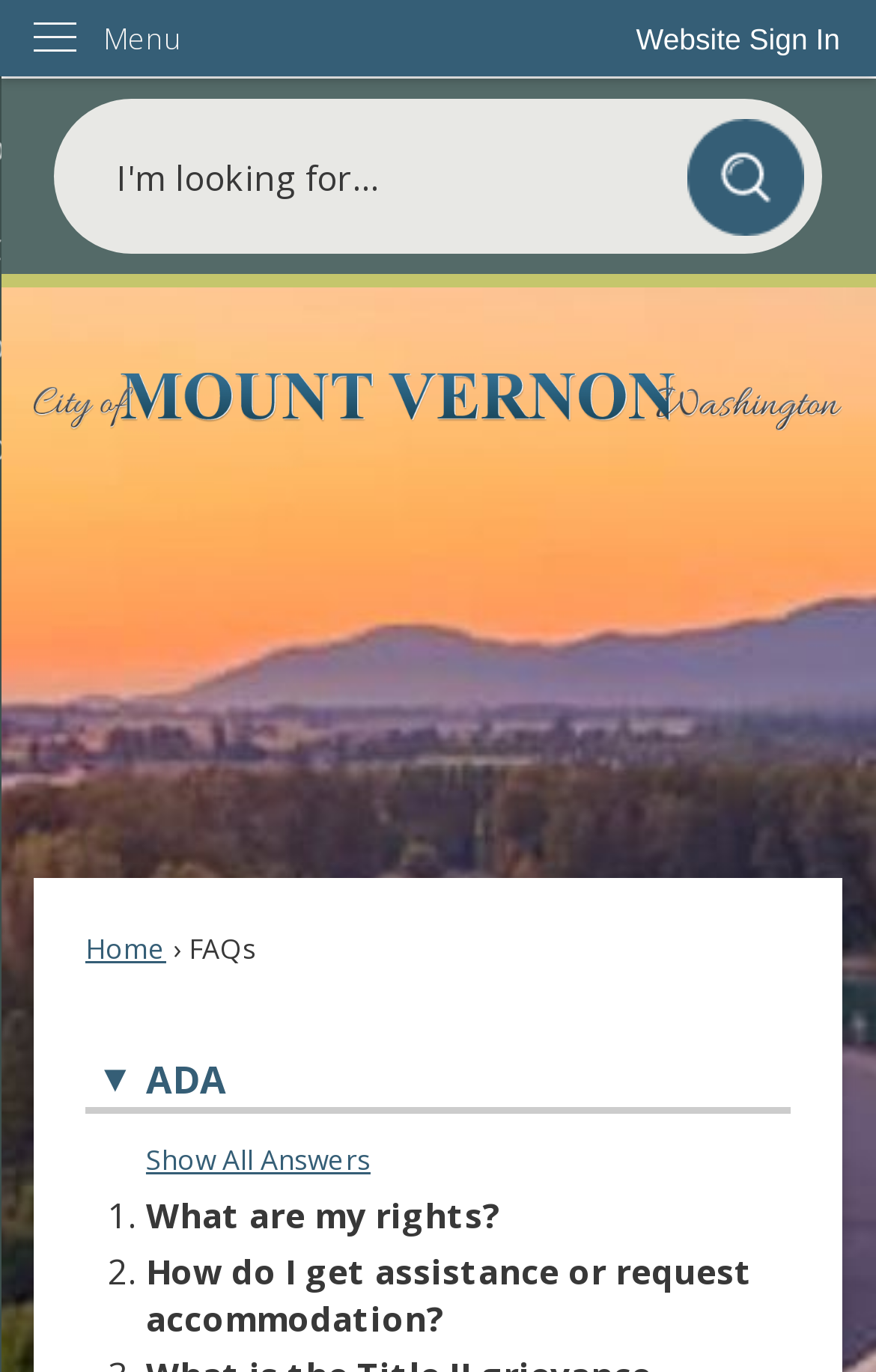Specify the bounding box coordinates of the element's area that should be clicked to execute the given instruction: "Sign in to the website". The coordinates should be four float numbers between 0 and 1, i.e., [left, top, right, bottom].

[0.685, 0.0, 1.0, 0.057]